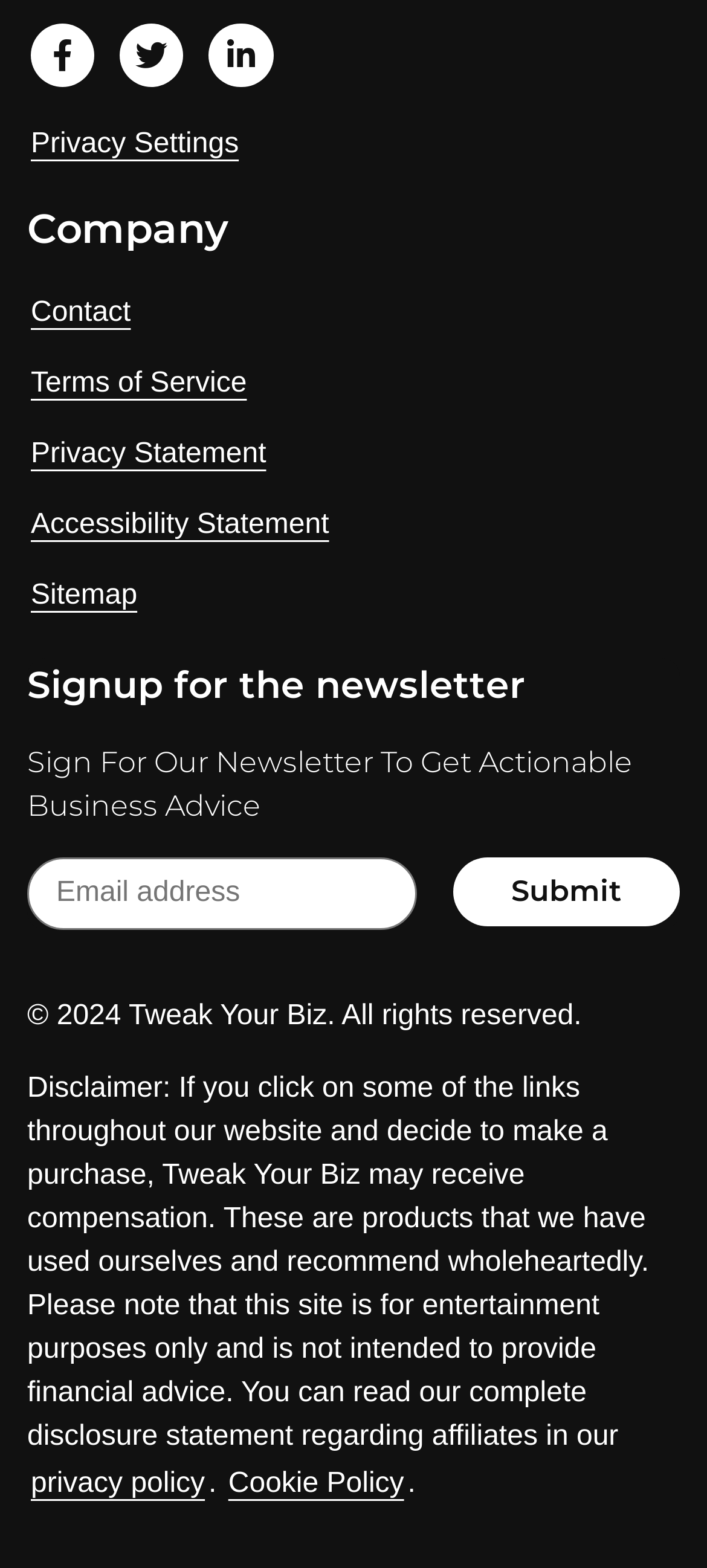Respond to the question below with a concise word or phrase:
What is the copyright year of the webpage?

2024